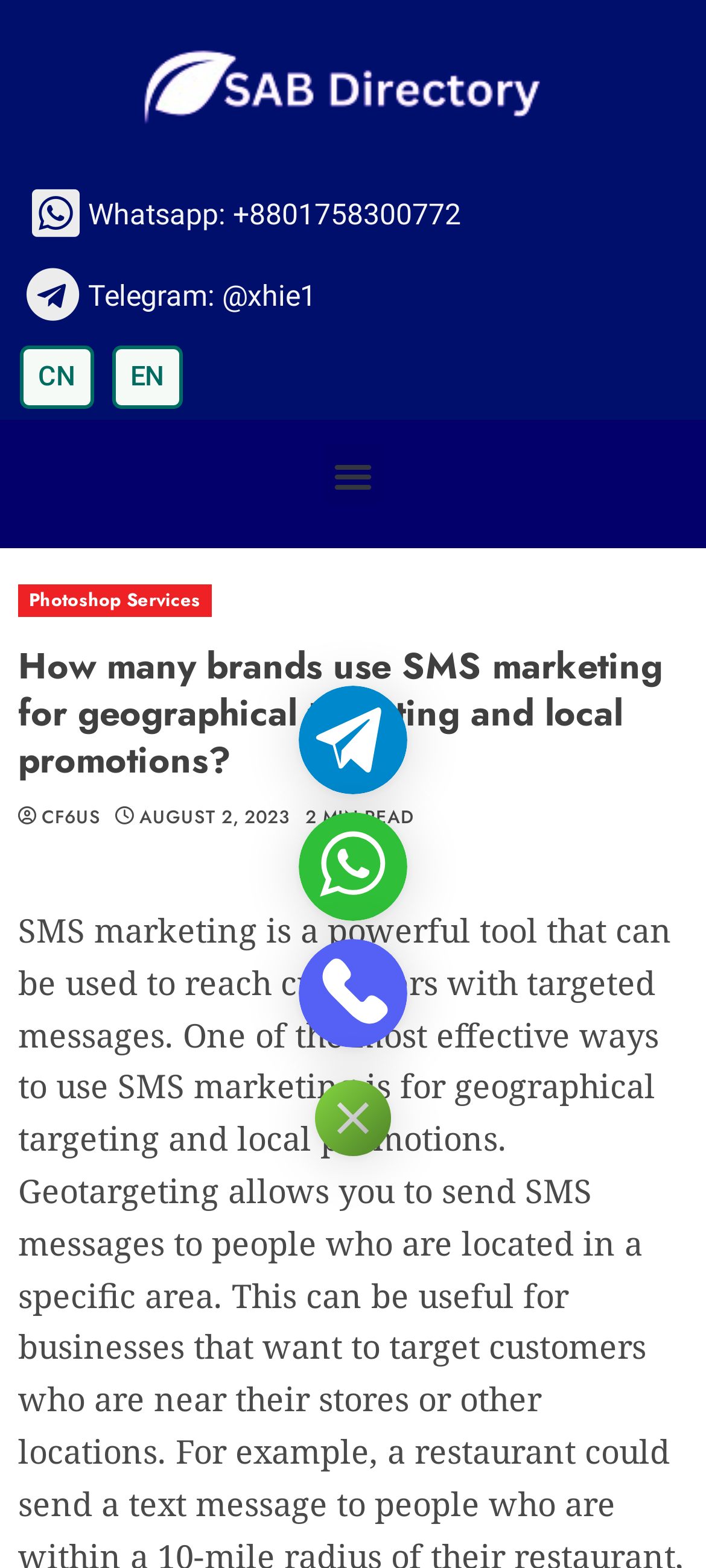Please answer the following question using a single word or phrase: 
What is the date of the article?

AUGUST 2, 2023